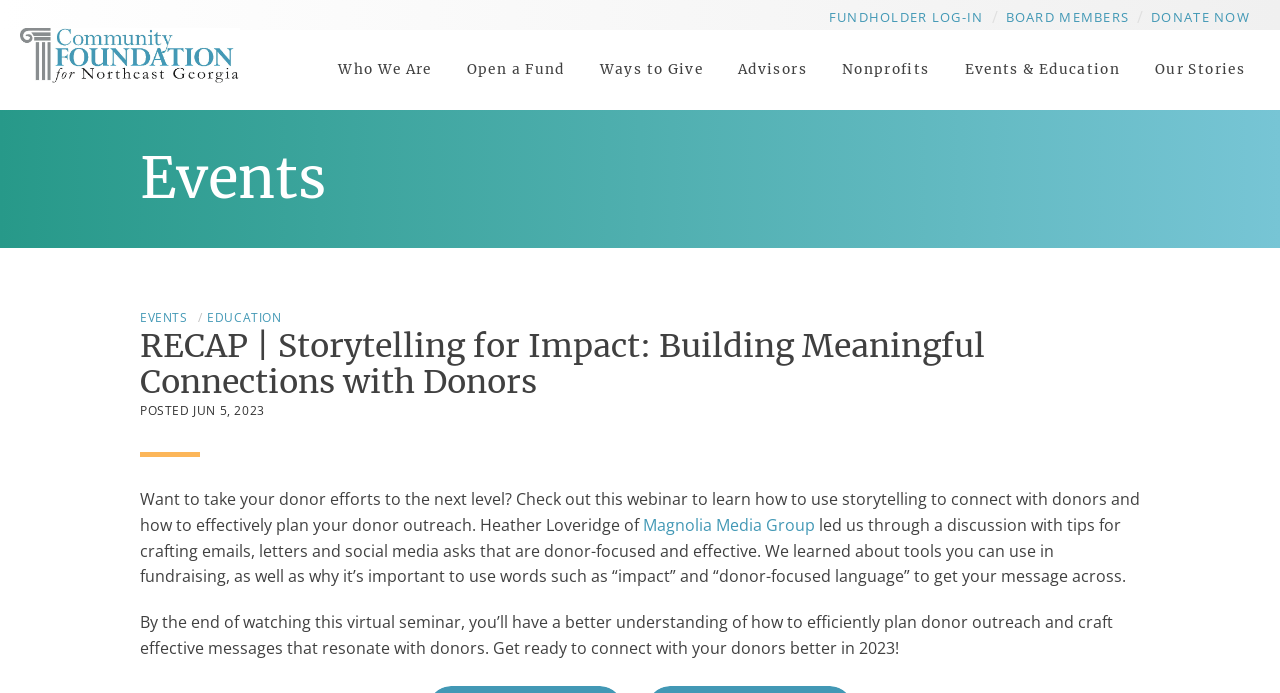Identify the bounding box coordinates for the element you need to click to achieve the following task: "Share this". The coordinates must be four float values ranging from 0 to 1, formatted as [left, top, right, bottom].

None